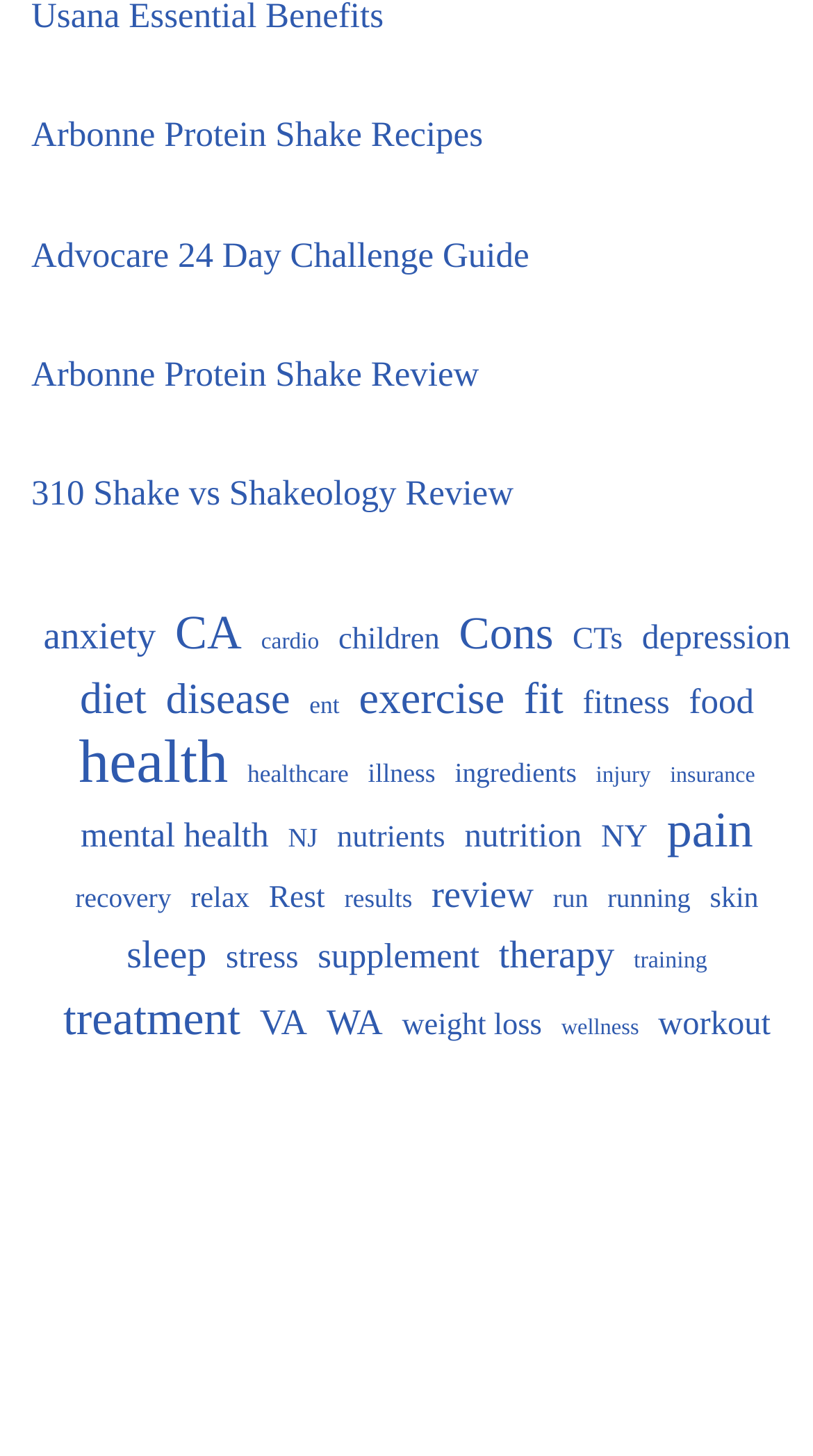Specify the bounding box coordinates of the element's area that should be clicked to execute the given instruction: "View 'Creating A Successful Business'". The coordinates should be four float numbers between 0 and 1, i.e., [left, top, right, bottom].

None